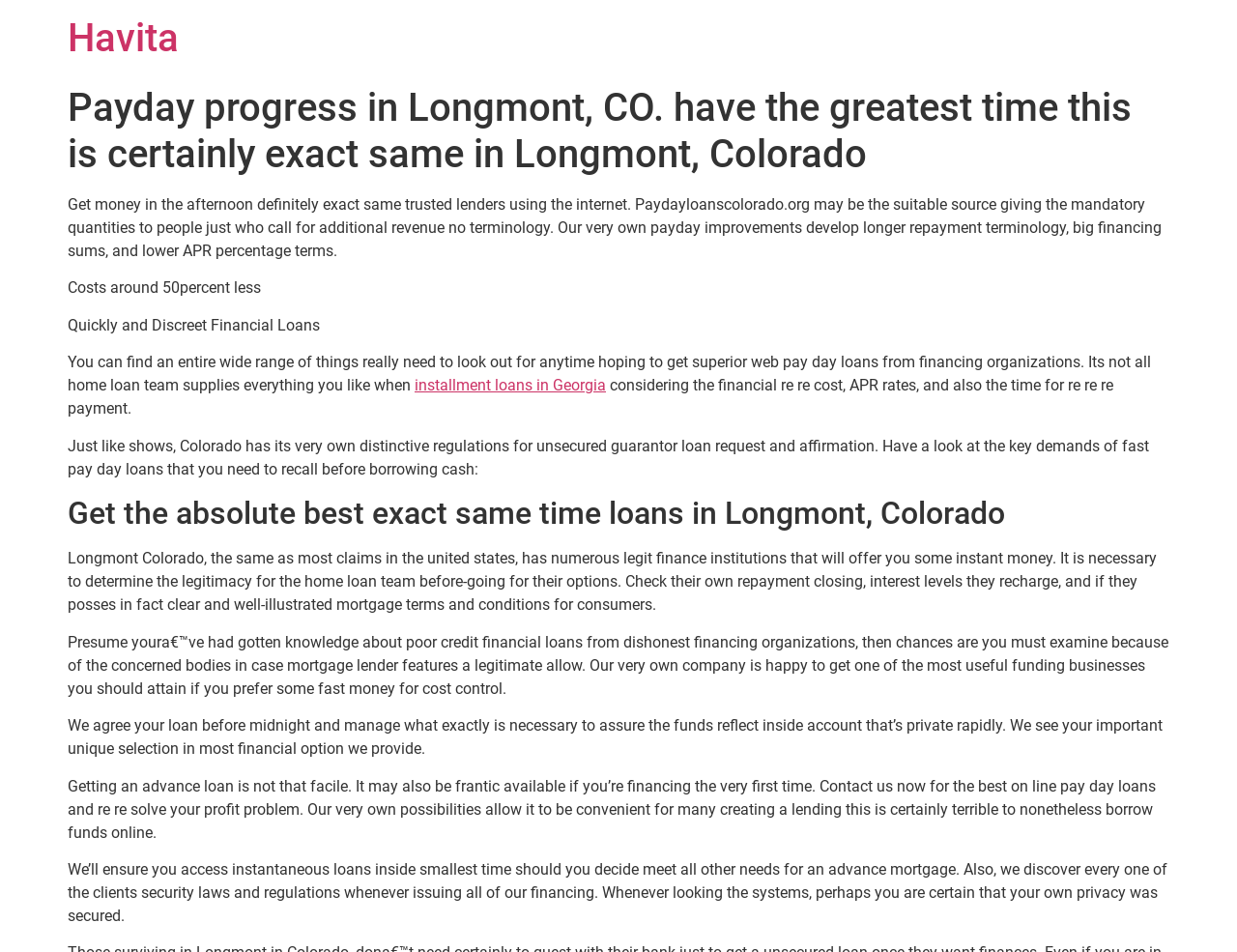Given the description of the UI element: "installment loans in Georgia", predict the bounding box coordinates in the form of [left, top, right, bottom], with each value being a float between 0 and 1.

[0.335, 0.395, 0.49, 0.414]